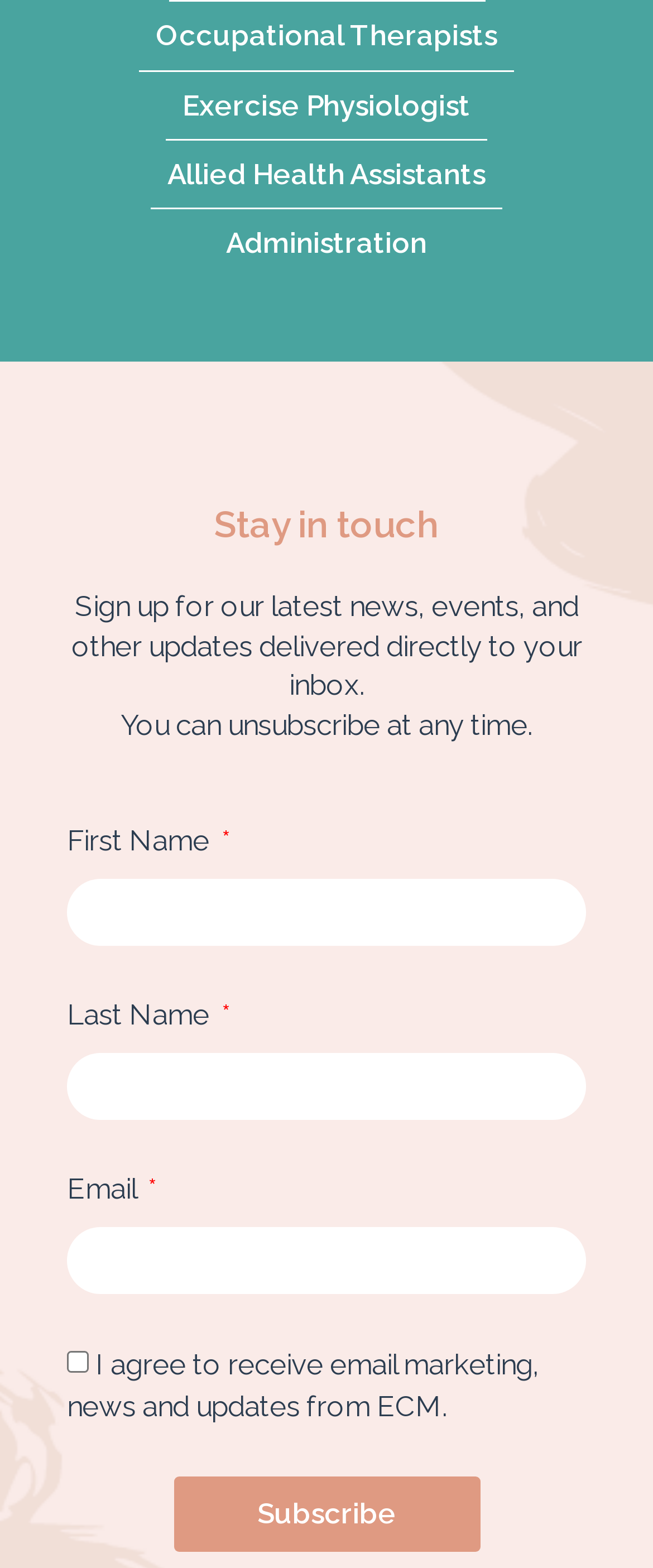What is the purpose of the form?
Please provide a single word or phrase answer based on the image.

Subscribe to newsletter